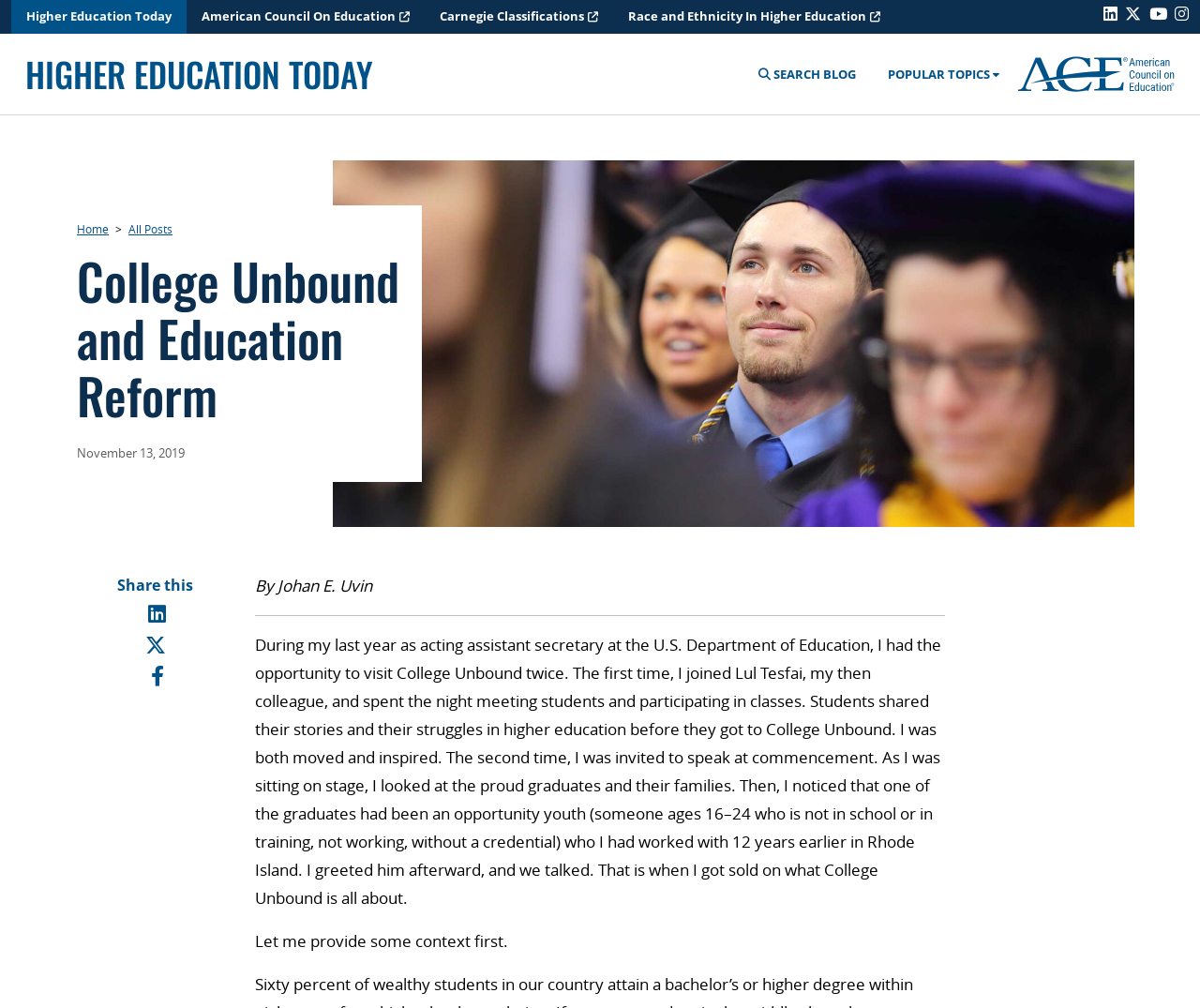Please determine the bounding box coordinates for the element with the description: "Popular Topics".

[0.74, 0.065, 0.833, 0.081]